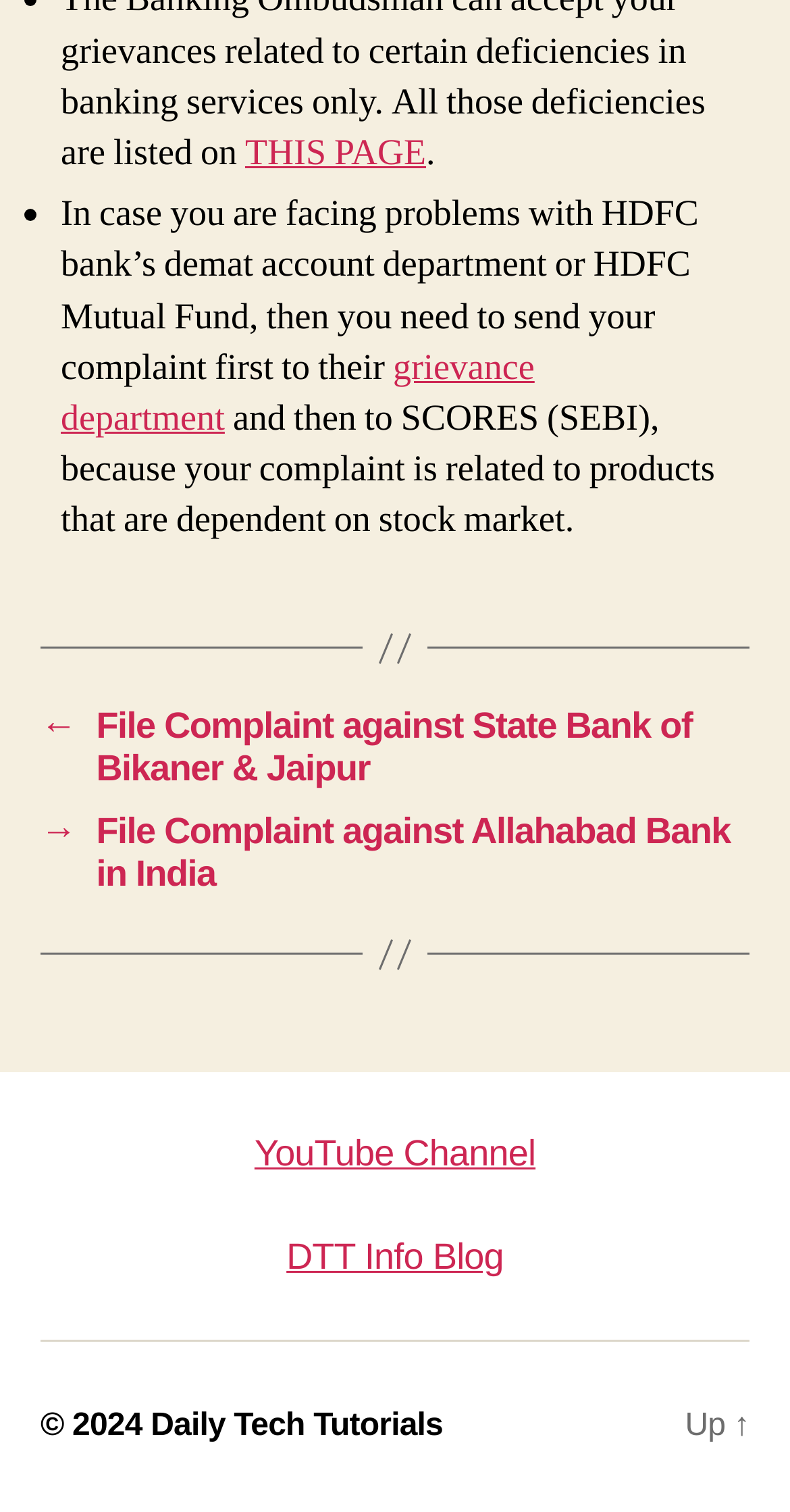Return the bounding box coordinates of the UI element that corresponds to this description: "Daily Tech Tutorials". The coordinates must be given as four float numbers in the range of 0 and 1, [left, top, right, bottom].

[0.191, 0.932, 0.561, 0.955]